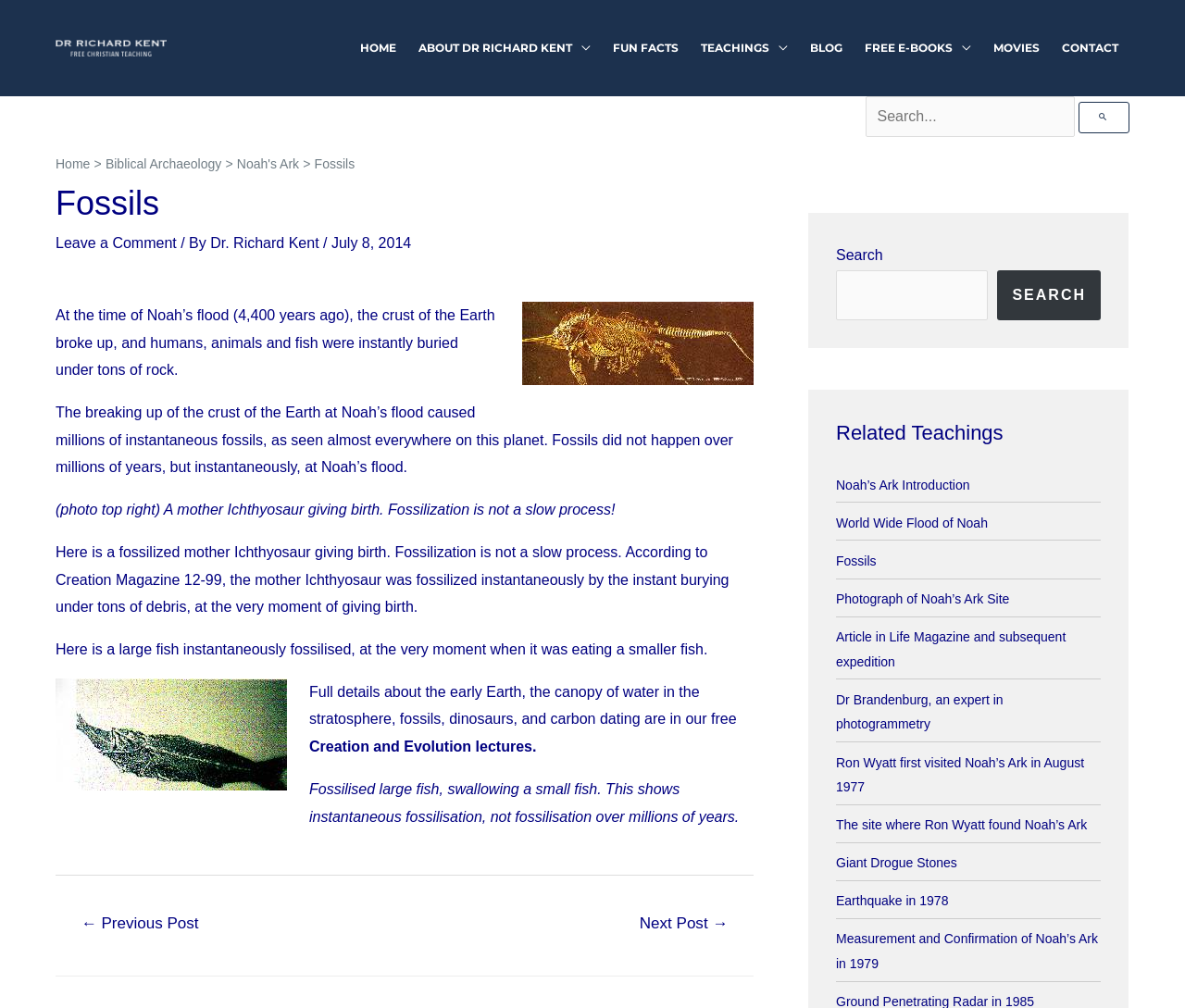Please find the bounding box coordinates of the element that must be clicked to perform the given instruction: "Leave a comment". The coordinates should be four float numbers from 0 to 1, i.e., [left, top, right, bottom].

[0.047, 0.233, 0.149, 0.249]